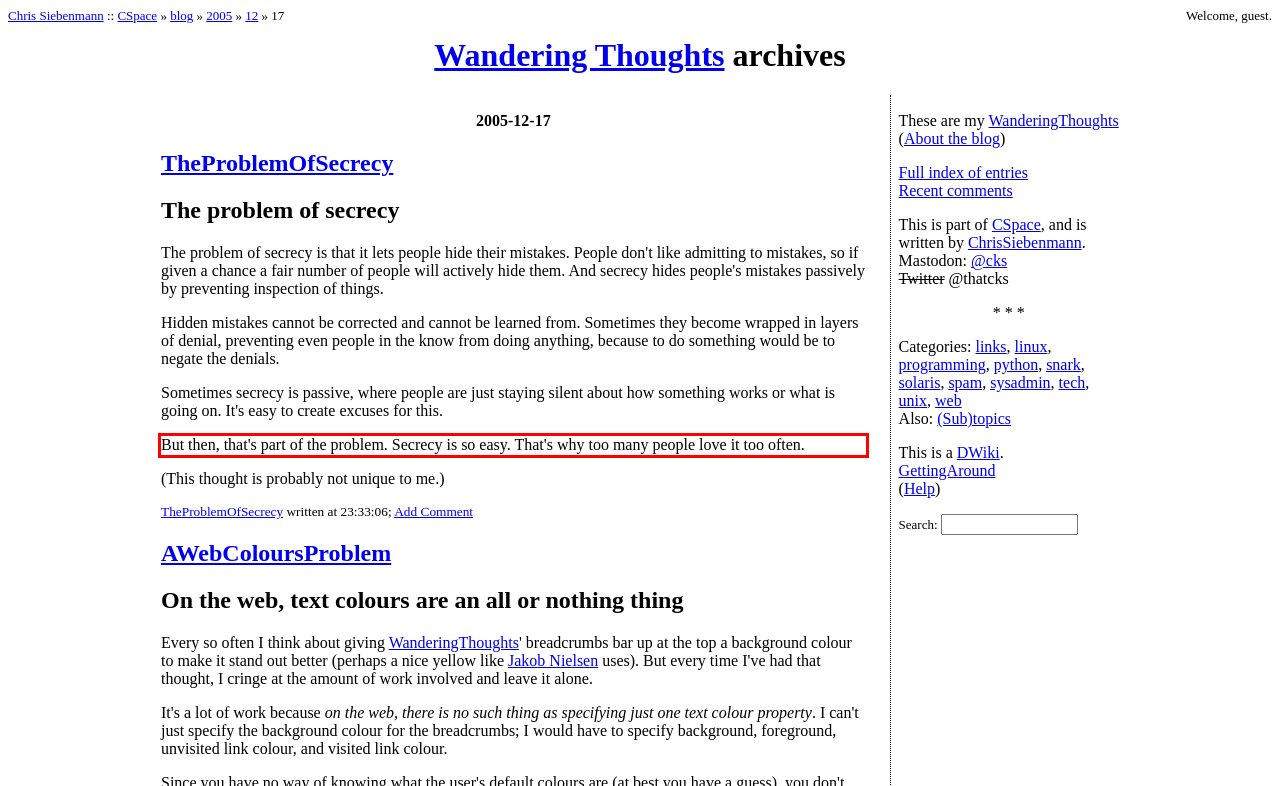You are provided with a screenshot of a webpage featuring a red rectangle bounding box. Extract the text content within this red bounding box using OCR.

But then, that's part of the problem. Secrecy is so easy. That's why too many people love it too often.